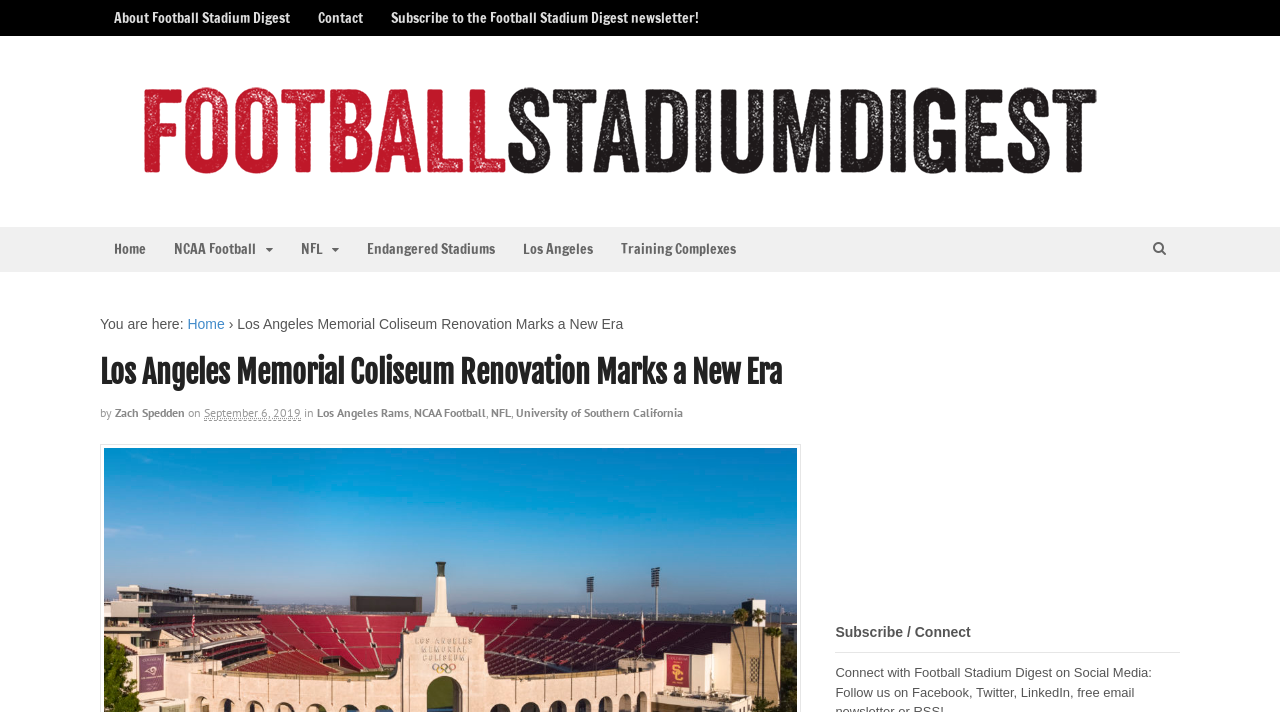What is the name of the stadium being renovated?
Please provide a comprehensive answer to the question based on the webpage screenshot.

The answer can be found in the heading 'Los Angeles Memorial Coliseum Renovation Marks a New Era' which is located at the top of the webpage, indicating that the webpage is about the renovation of the Los Angeles Memorial Coliseum.